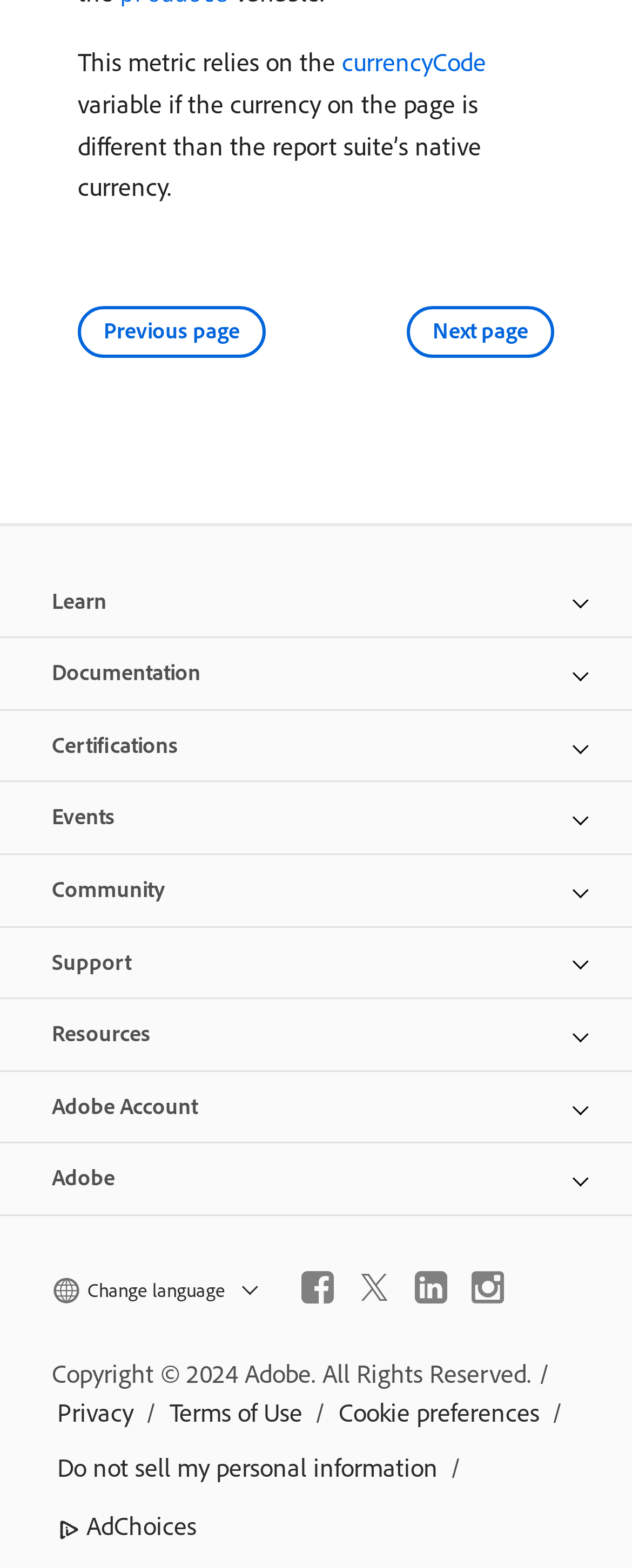Identify the bounding box coordinates of the element that should be clicked to fulfill this task: "Follow Adobe on 'facebook'". The coordinates should be provided as four float numbers between 0 and 1, i.e., [left, top, right, bottom].

[0.477, 0.81, 0.528, 0.831]